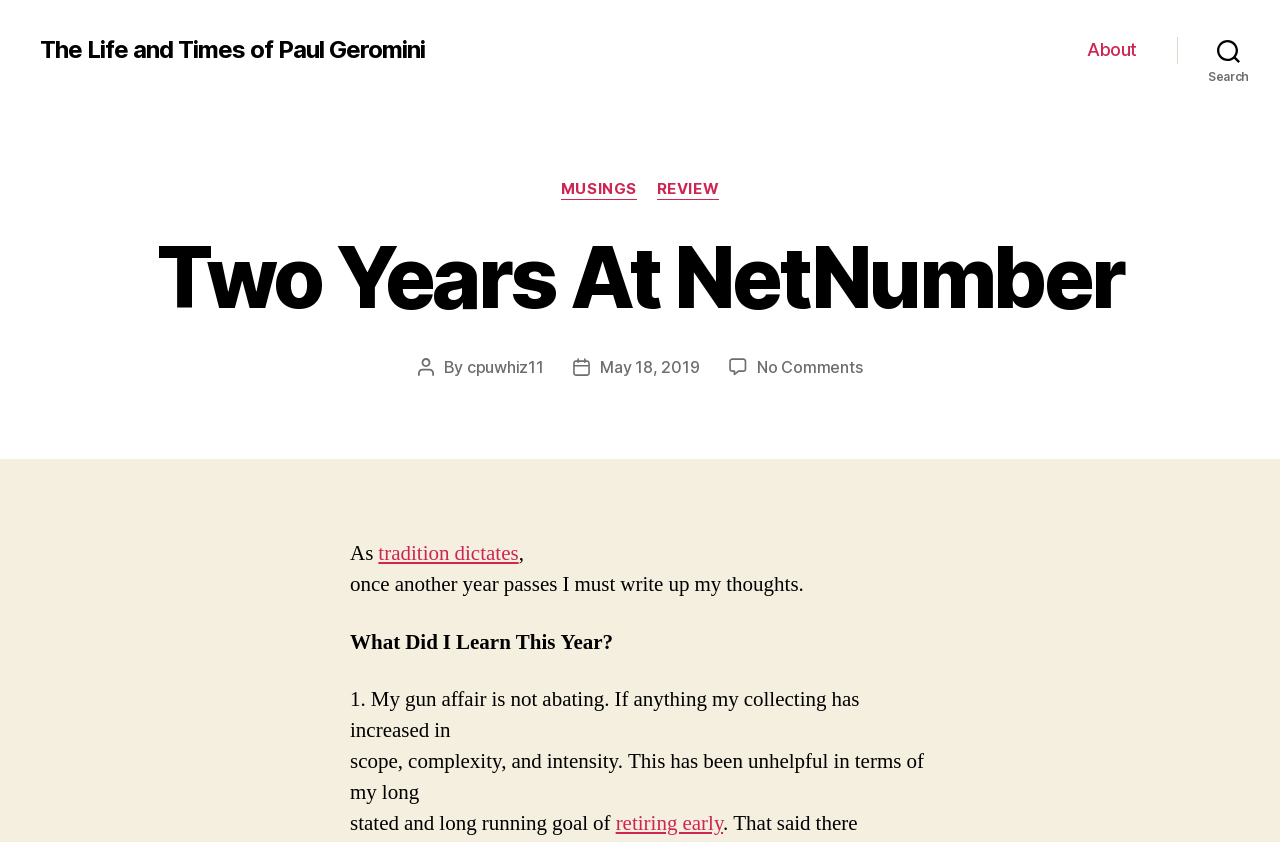Provide the bounding box coordinates of the section that needs to be clicked to accomplish the following instruction: "Search for something."

[0.92, 0.033, 1.0, 0.086]